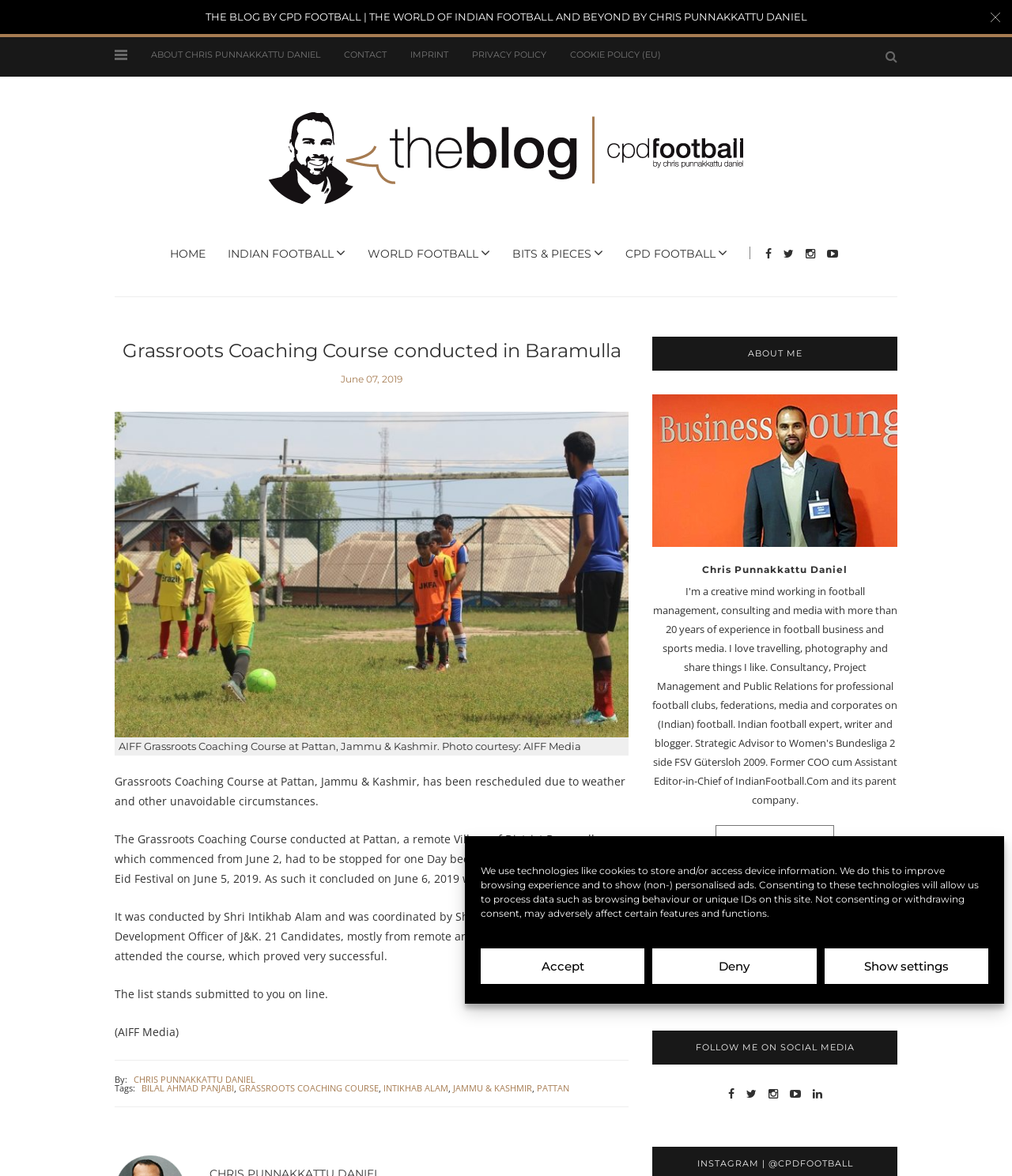Identify the bounding box coordinates for the UI element mentioned here: "Bilal Ahmad Panjabi". Provide the coordinates as four float values between 0 and 1, i.e., [left, top, right, bottom].

[0.14, 0.92, 0.231, 0.93]